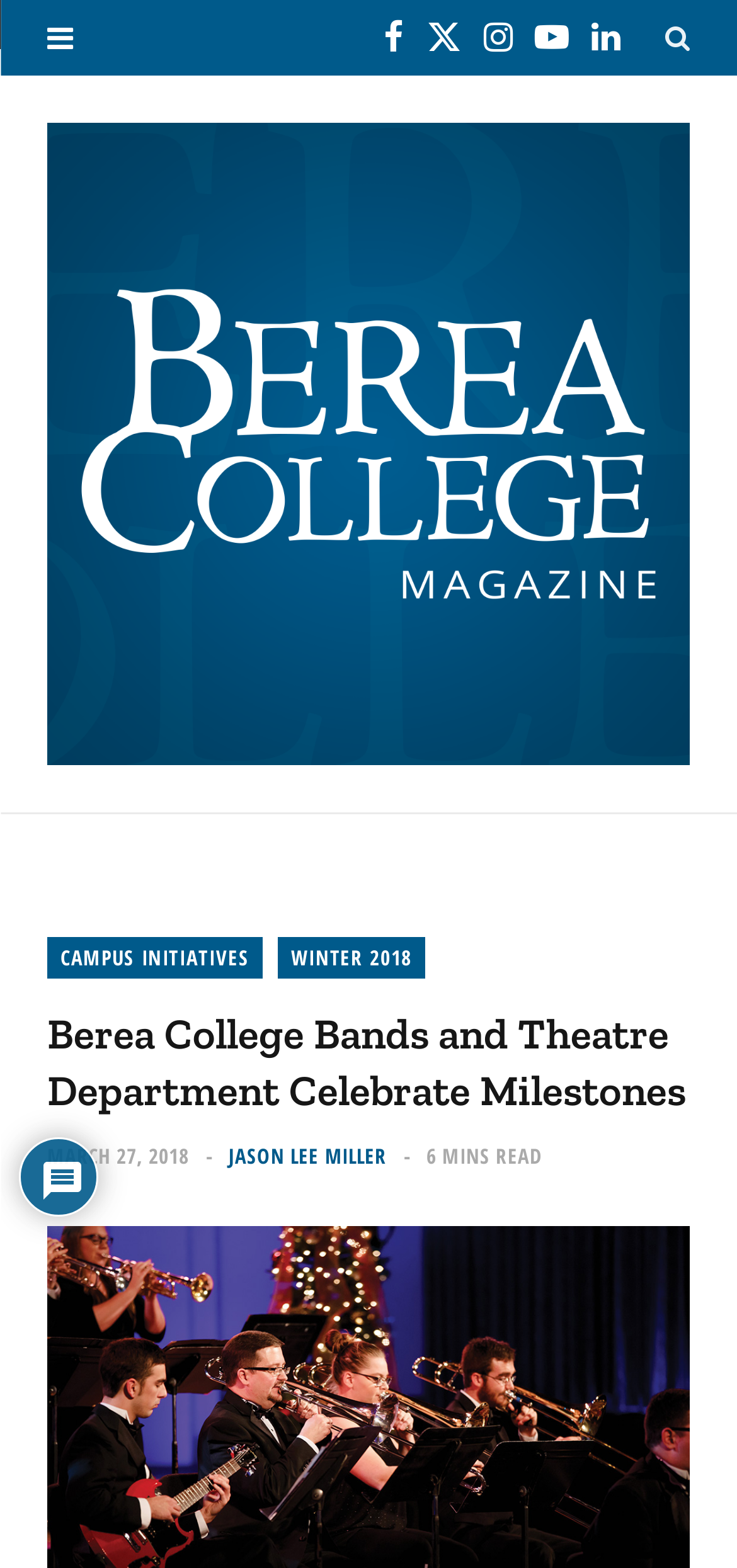Pinpoint the bounding box coordinates of the element that must be clicked to accomplish the following instruction: "Search the website". The coordinates should be in the format of four float numbers between 0 and 1, i.e., [left, top, right, bottom].

[0.903, 0.012, 0.936, 0.035]